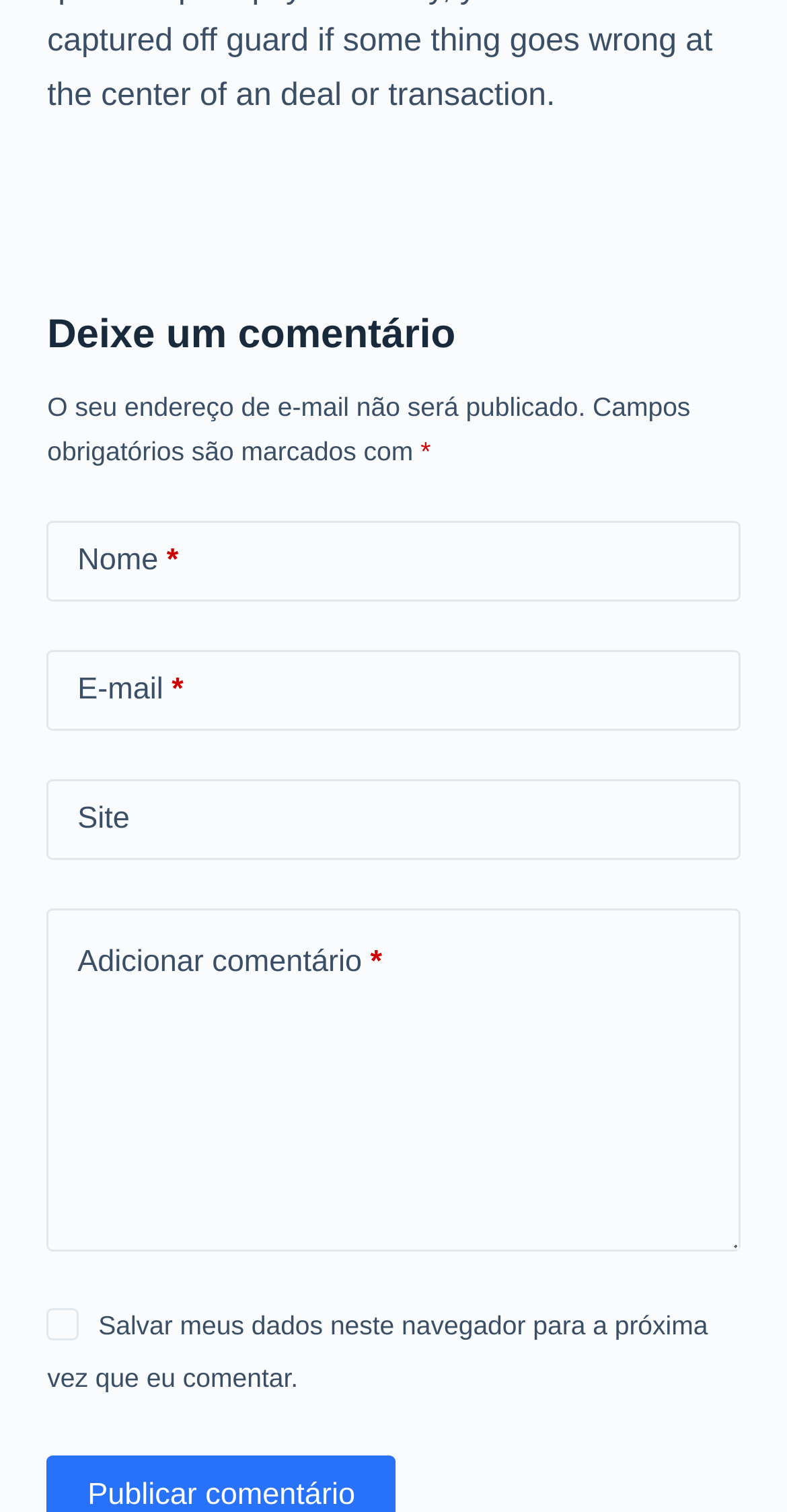Reply to the question with a single word or phrase:
What is the warning message below the heading?

Email address won't be published